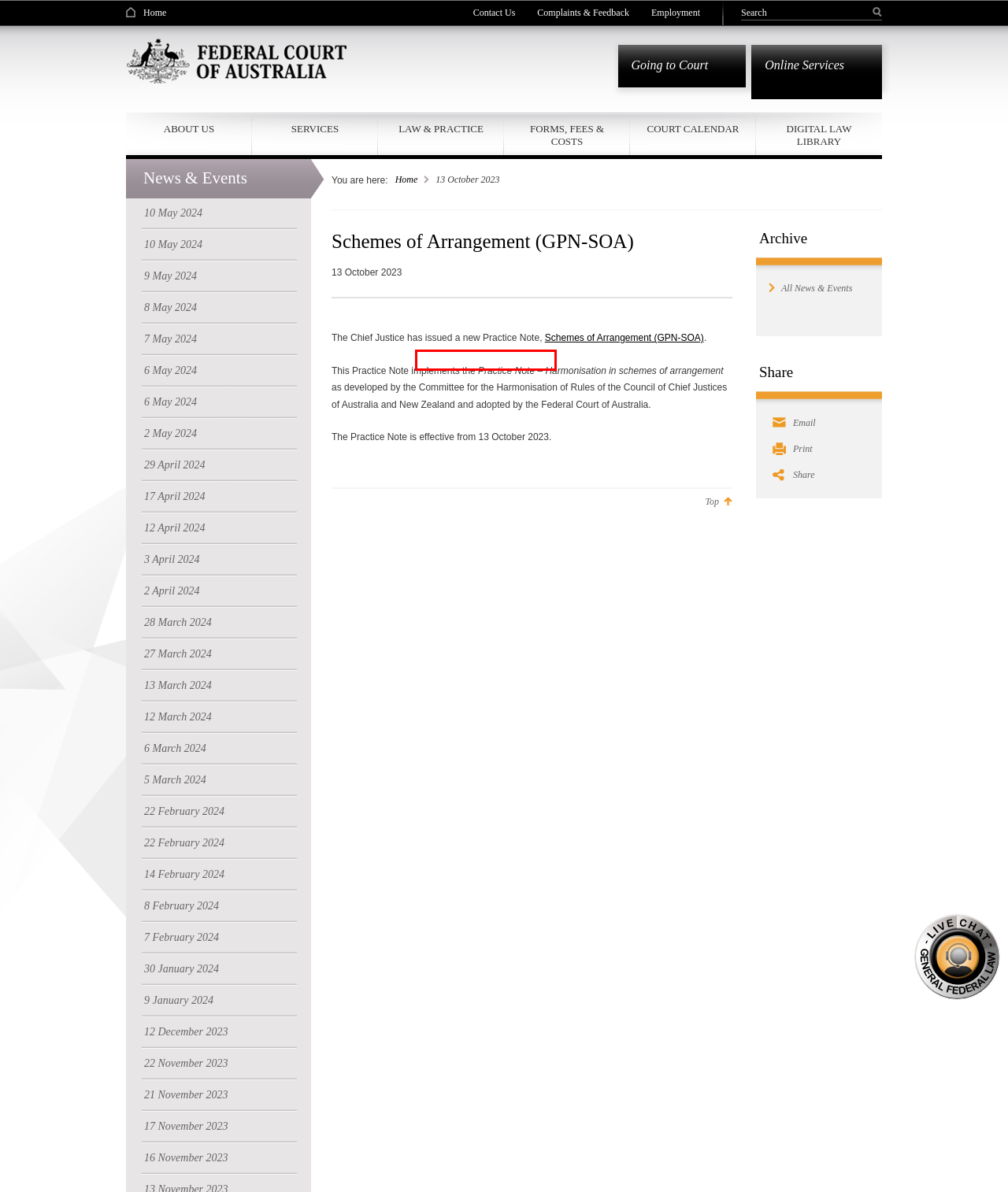You have a screenshot of a webpage with a red bounding box around an element. Identify the webpage description that best fits the new page that appears after clicking the selected element in the red bounding box. Here are the candidates:
A. Ceremonial sitting of the Full Court to farewell the Honourable Justice Rares
B. Federal Court of Australia
C. Federal Law Search
D. Court Calendar
E. Guide to videoconferencing in court proceedings
F. Jury service in the Federal Court: an introduction
G. I am a party
H. Home Page

F